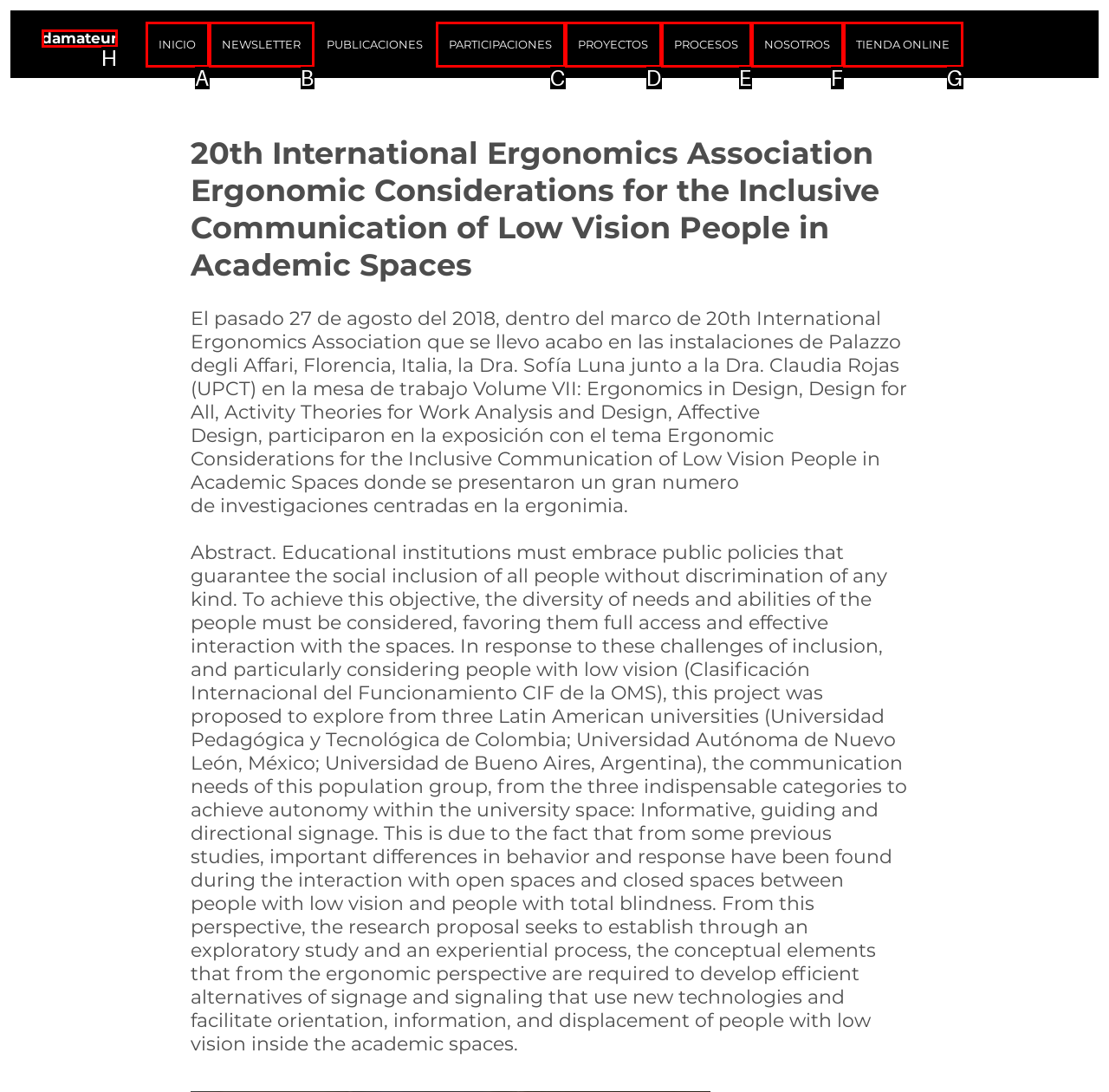From the given options, find the HTML element that fits the description: TIENDA ONLINE. Reply with the letter of the chosen element.

G